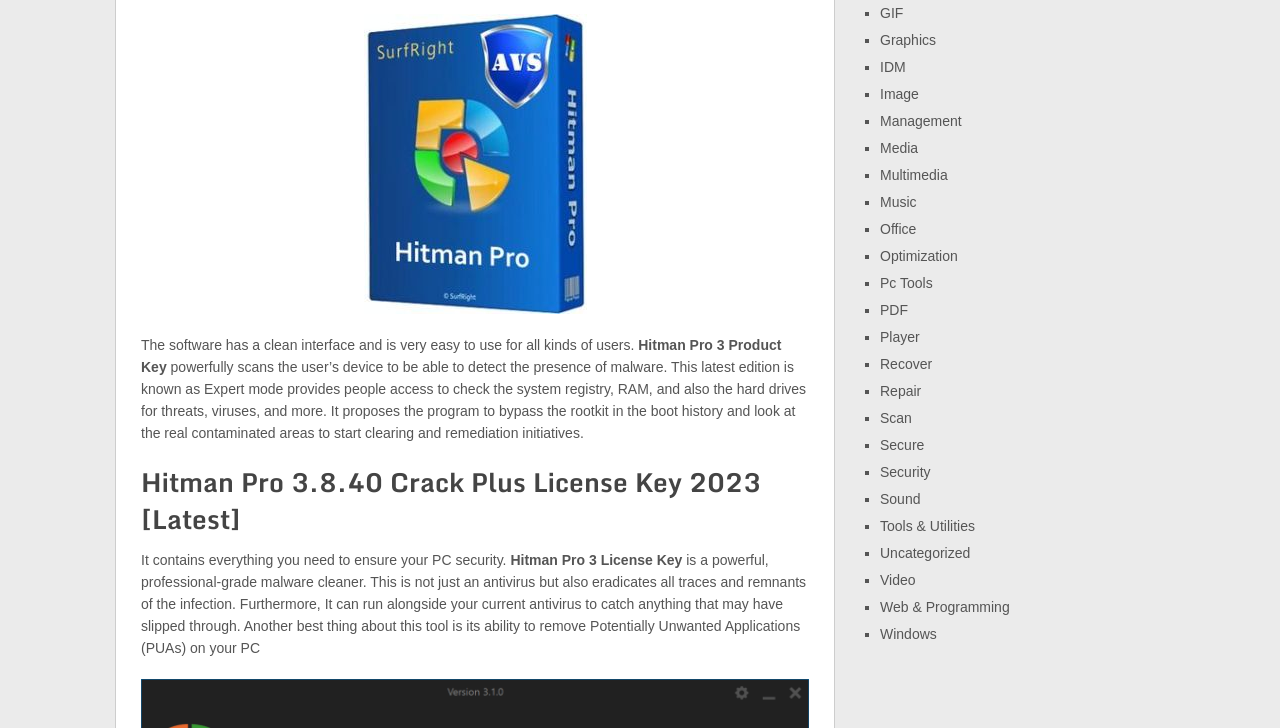Provide the bounding box for the UI element matching this description: "Web & Programming".

[0.688, 0.823, 0.789, 0.845]